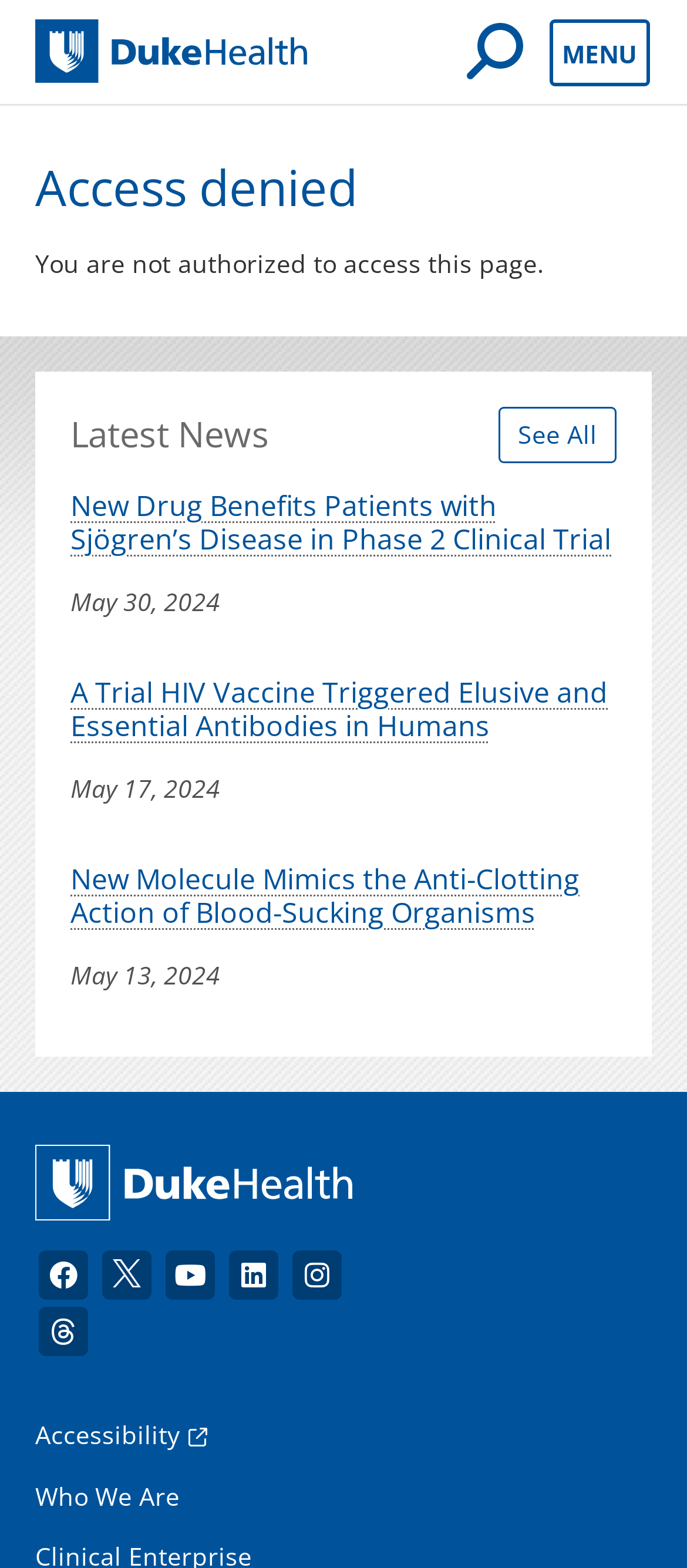Predict the bounding box of the UI element that fits this description: "Open Mobile Search".

[0.679, 0.012, 0.751, 0.053]